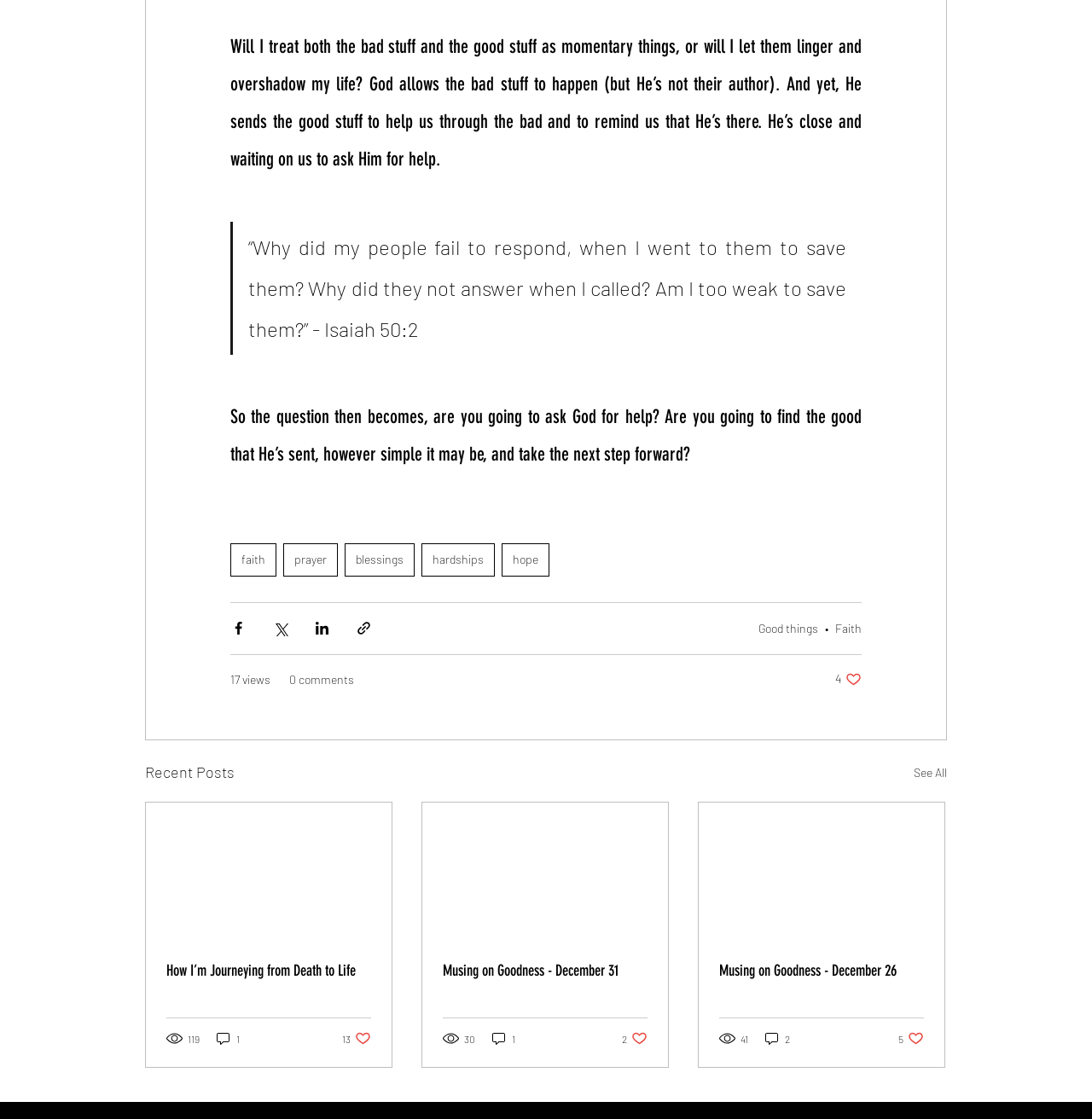Please locate the bounding box coordinates of the element that should be clicked to achieve the given instruction: "Click the '4 likes' button".

[0.765, 0.599, 0.789, 0.614]